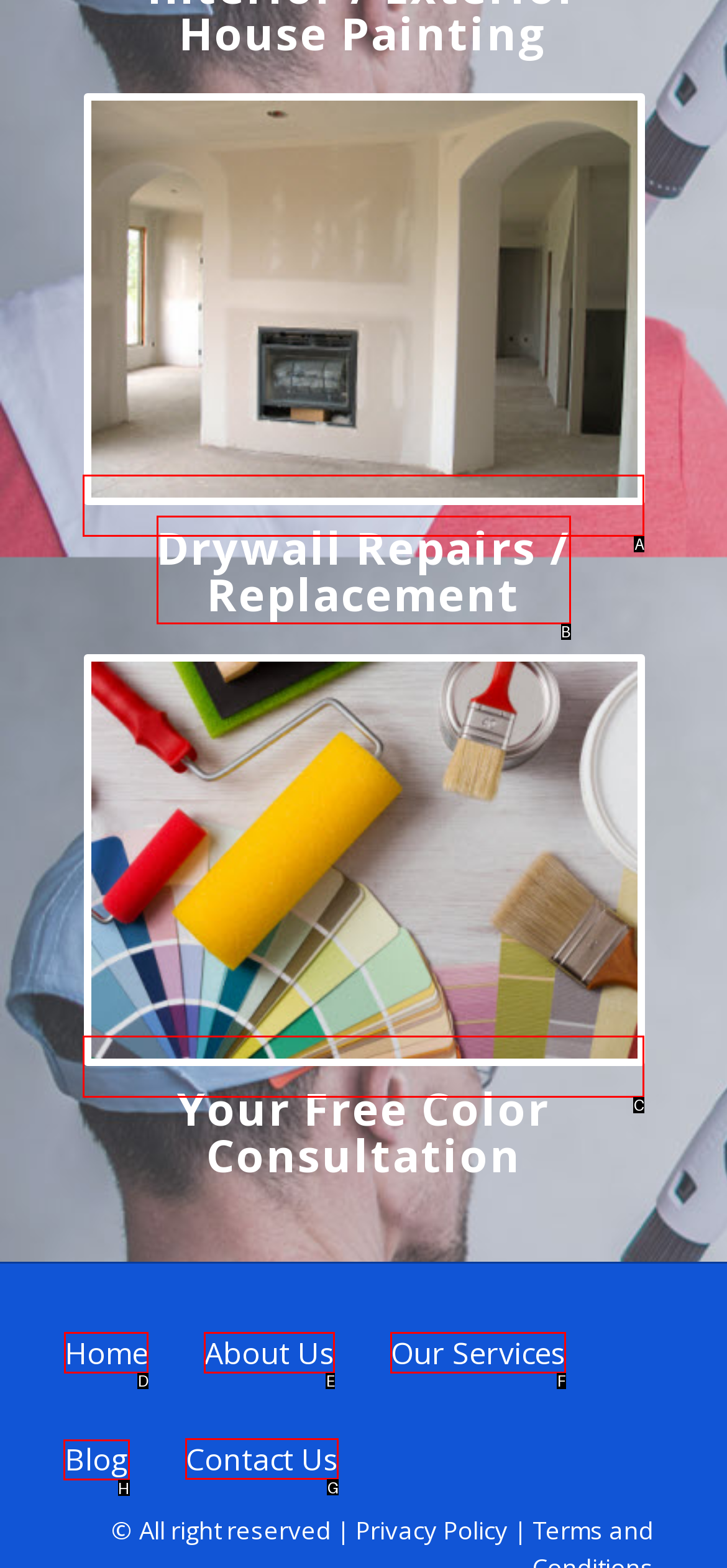Tell me which one HTML element I should click to complete the following task: Read the Blog Answer with the option's letter from the given choices directly.

H